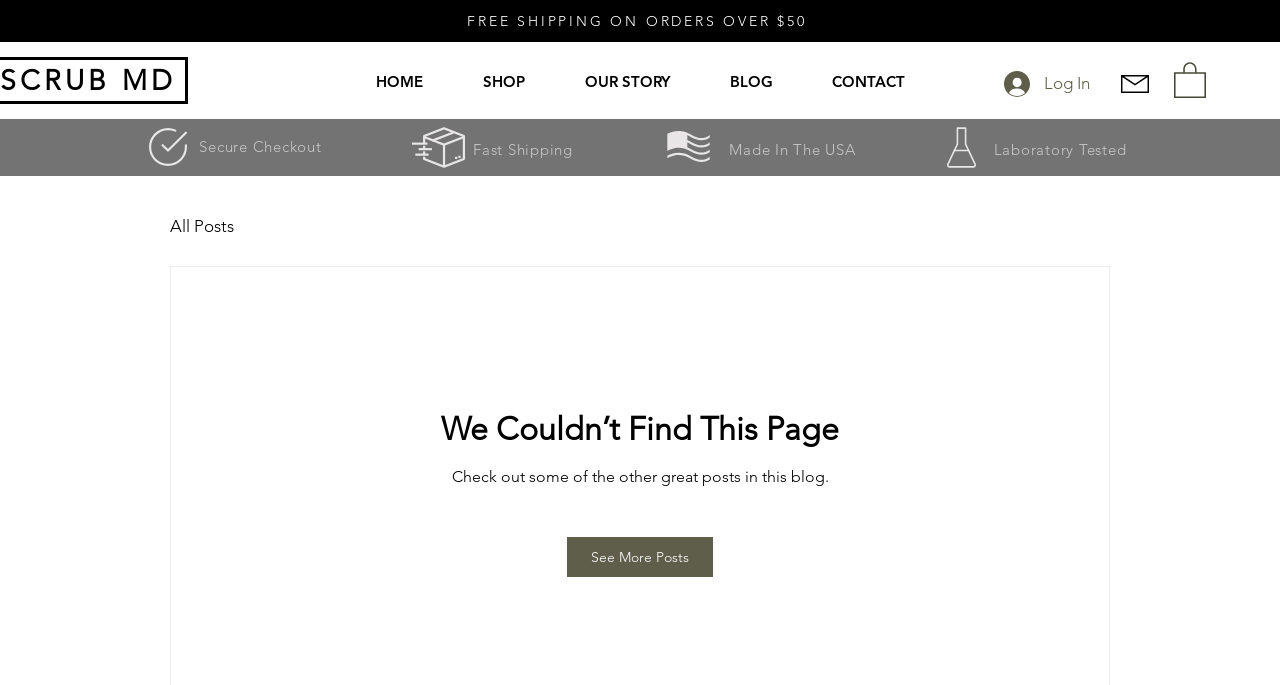How many navigation links are there?
Answer the question in as much detail as possible.

The navigation links can be found in the top section of the webpage, under the 'Site' navigation. There are 5 links: 'HOME', 'SHOP', 'OUR STORY', 'BLOG', and 'CONTACT'.